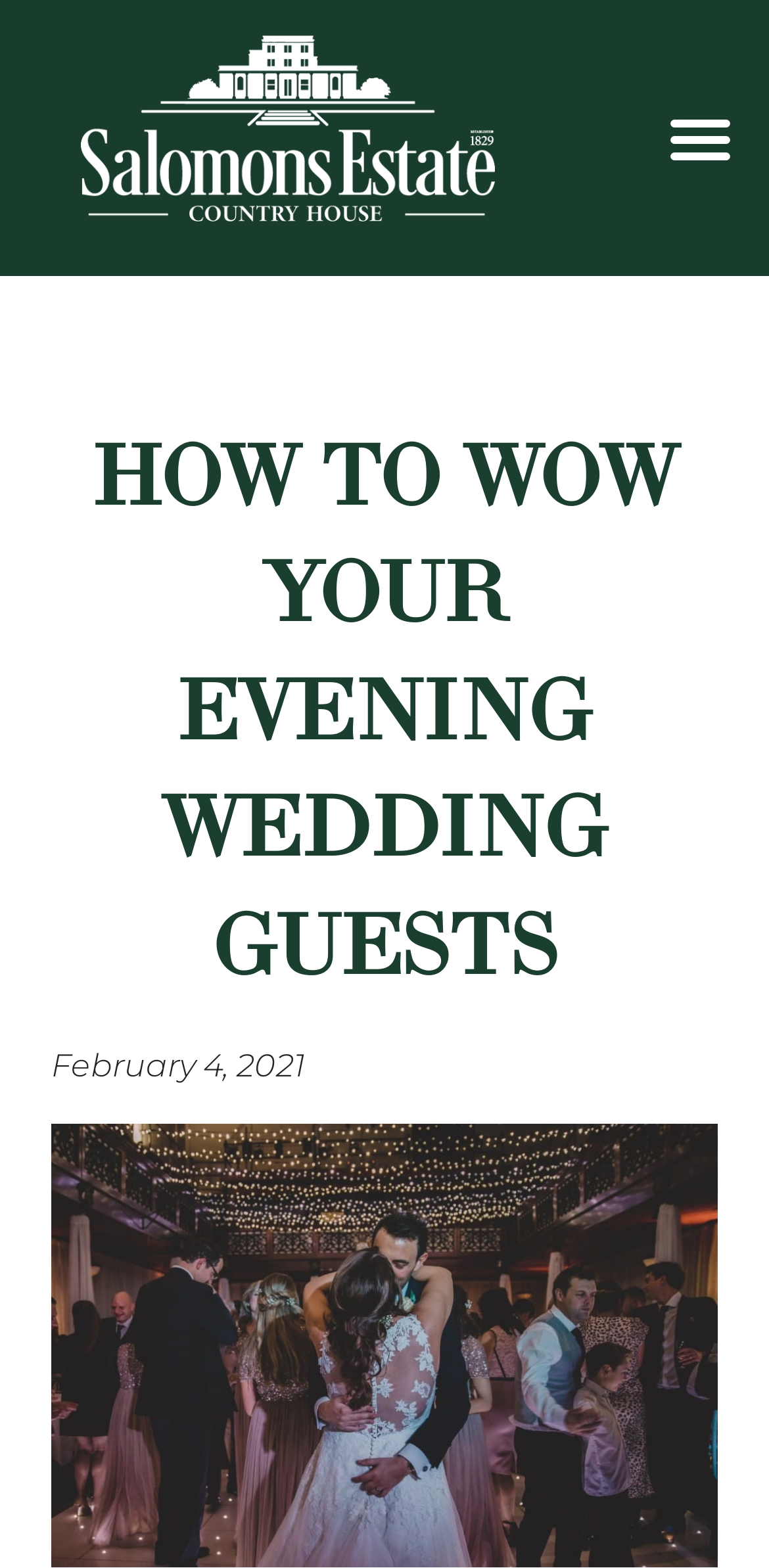What is the color scheme of the website?
Use the image to answer the question with a single word or phrase.

Unknown